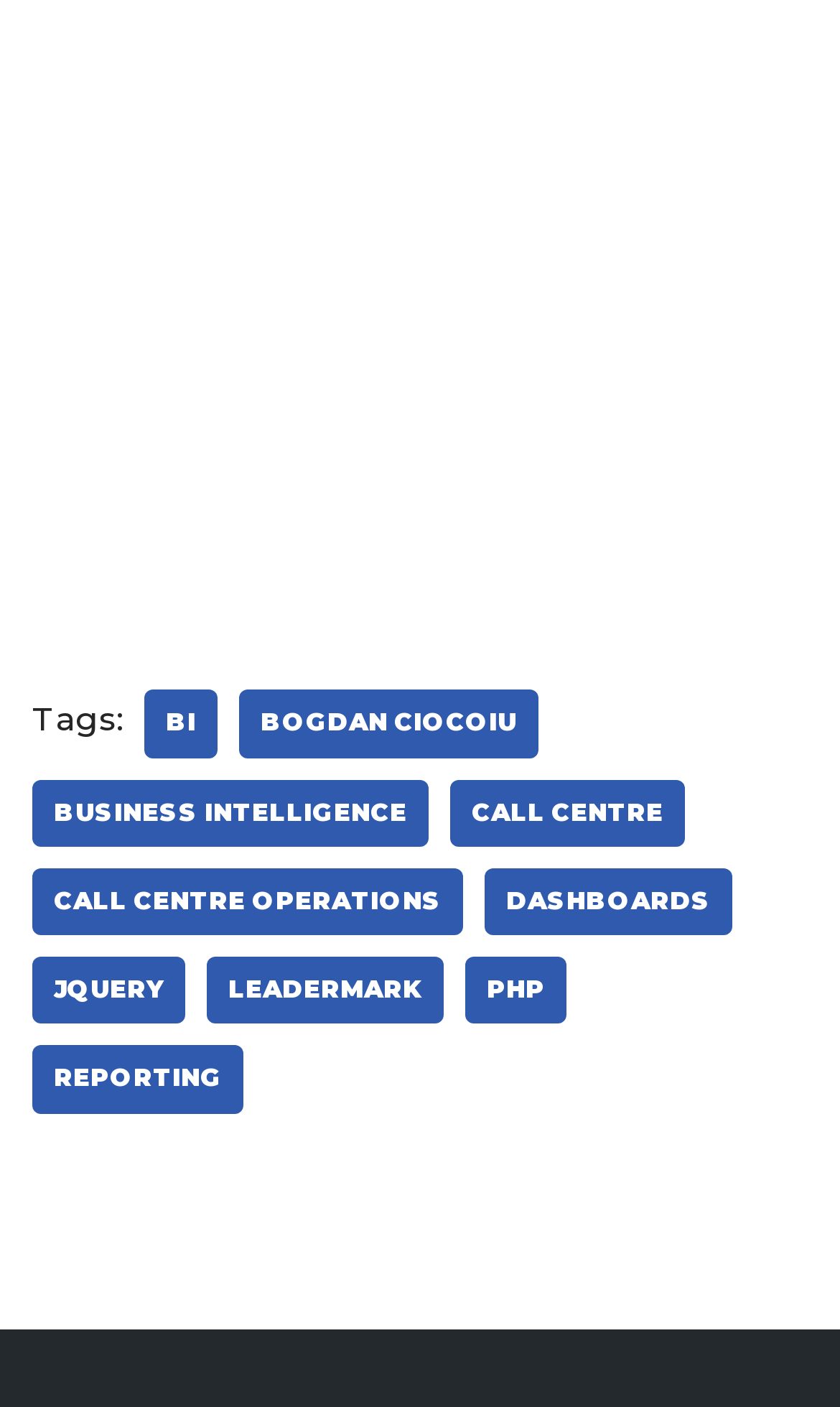What is the topic of the webpage?
Refer to the image and provide a thorough answer to the question.

I looked at the link elements and found that the link 'BUSINESS INTELLIGENCE' is prominent, and the images and other elements seem to be related to business operations, so I infer that the topic of the webpage is Business Intelligence.